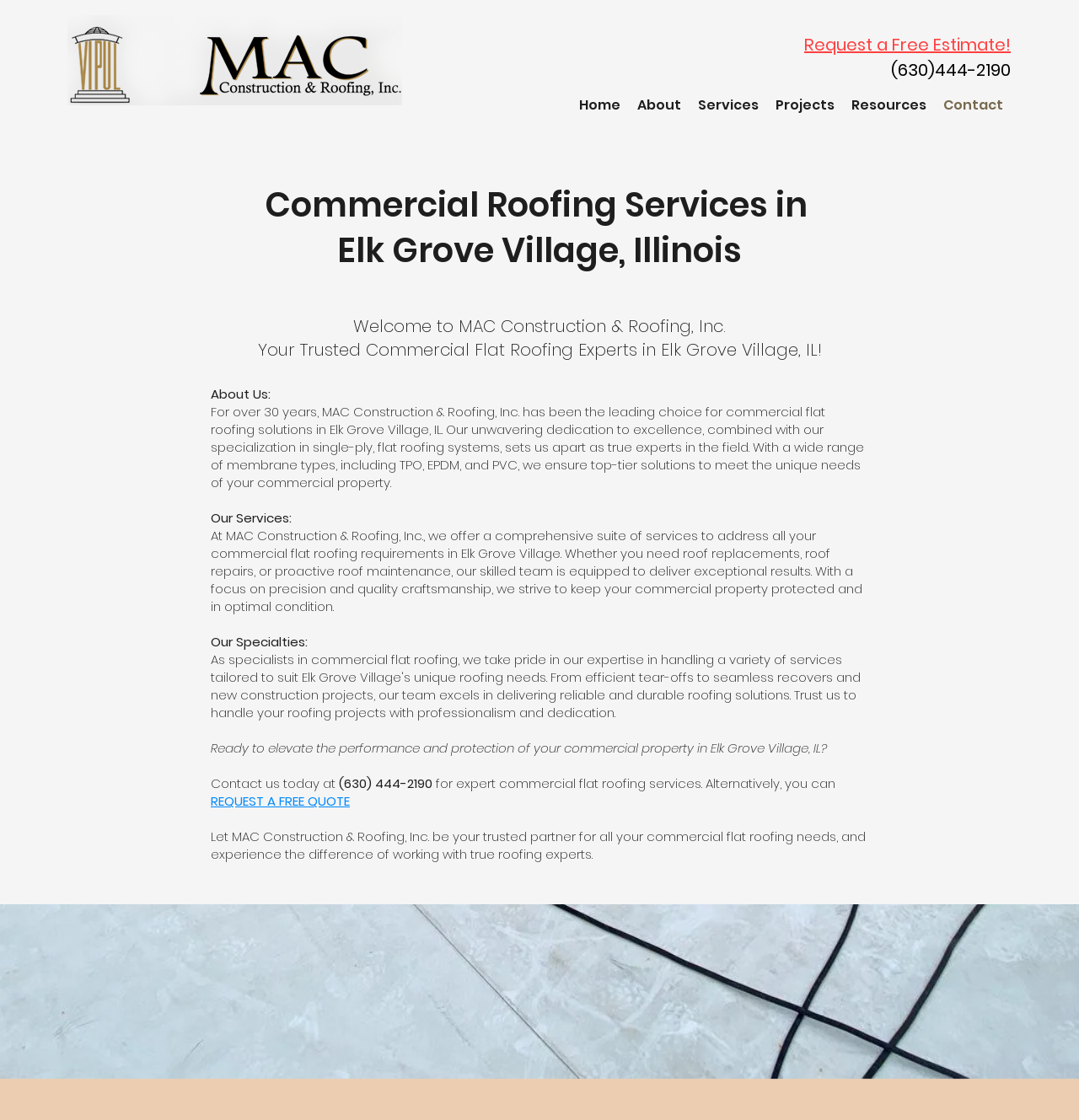Provide an in-depth caption for the webpage.

This webpage is about Commercial Roofers in Elk Grove Village, Illinois. At the top left, there is a logo image of "mac-construction-roofing.png". On the top right, there is a call-to-action link "Request a Free Estimate!" and a phone number "(630)444-2190". Below the logo, there is a navigation menu with links to "Home", "About", "Services", "Projects", "Resources", and "Contact".

The main content of the webpage is divided into sections. The first section has a heading "Commercial Roofing Services in Elk Grove Village, Illinois" and introduces MAC Construction & Roofing, Inc. as a trusted commercial flat roofing expert in Elk Grove Village. 

Below this introduction, there is a section "About Us" that describes the company's experience and specialization in single-ply, flat roofing systems. 

The next section "Our Services" explains the comprehensive suite of services offered by the company, including roof replacements, roof repairs, and proactive roof maintenance. 

Following this, there is a section "Our Specialties" that highlights the company's focus on precision and quality craftsmanship. 

The final section is a call-to-action, encouraging visitors to contact the company for expert commercial flat roofing services. There is a link to "REQUEST A FREE QUOTE" and a phone number "(630) 444-2190" to reach out to the company. 

In the background, there is a large image that spans the entire width of the webpage, likely a related image to commercial roofing services.